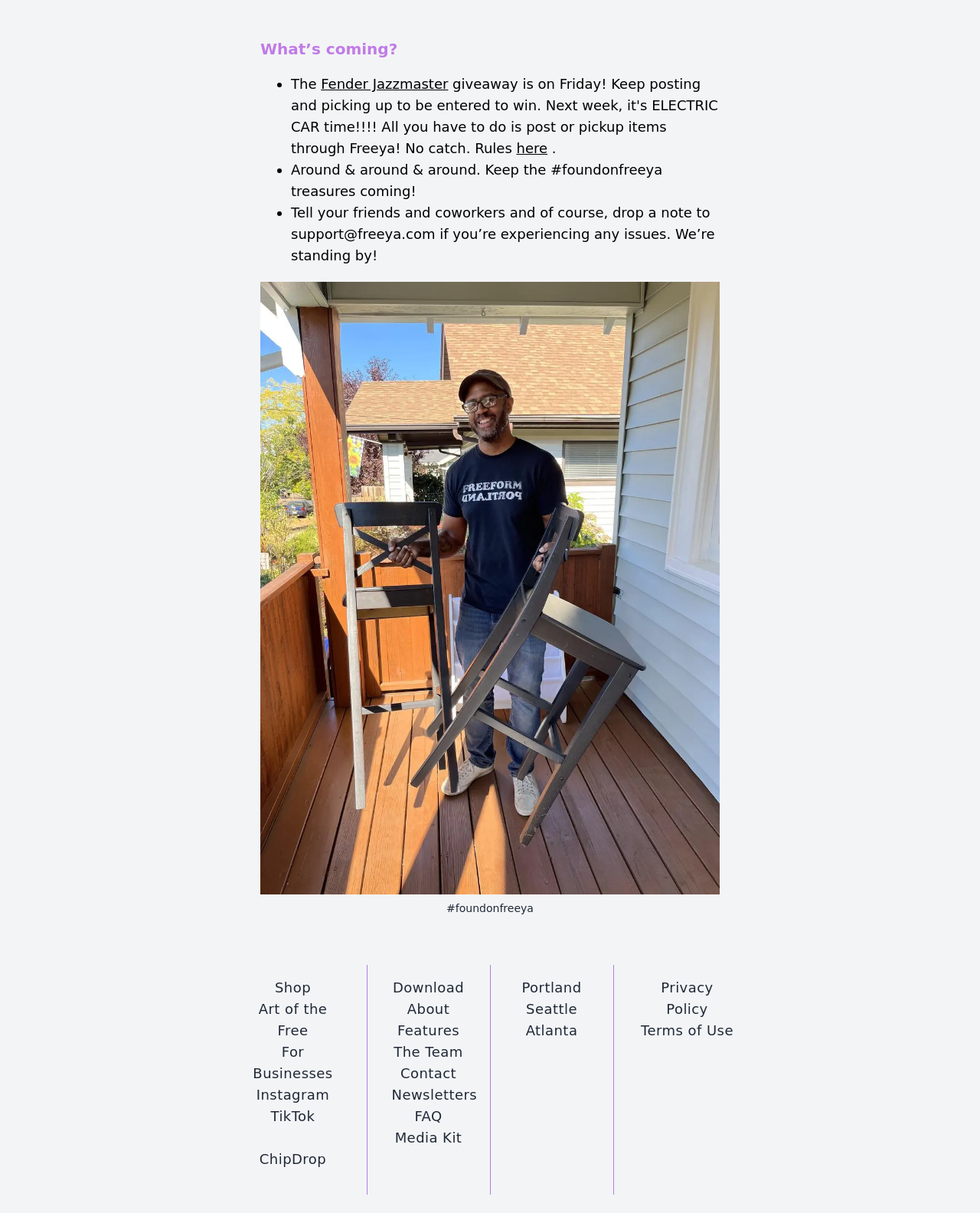Using the details from the image, please elaborate on the following question: What is the first item listed under 'What’s coming?'?

The first item listed under 'What’s coming?' is 'Fender Jazzmaster' which is a link element with bounding box coordinates [0.328, 0.063, 0.457, 0.076].